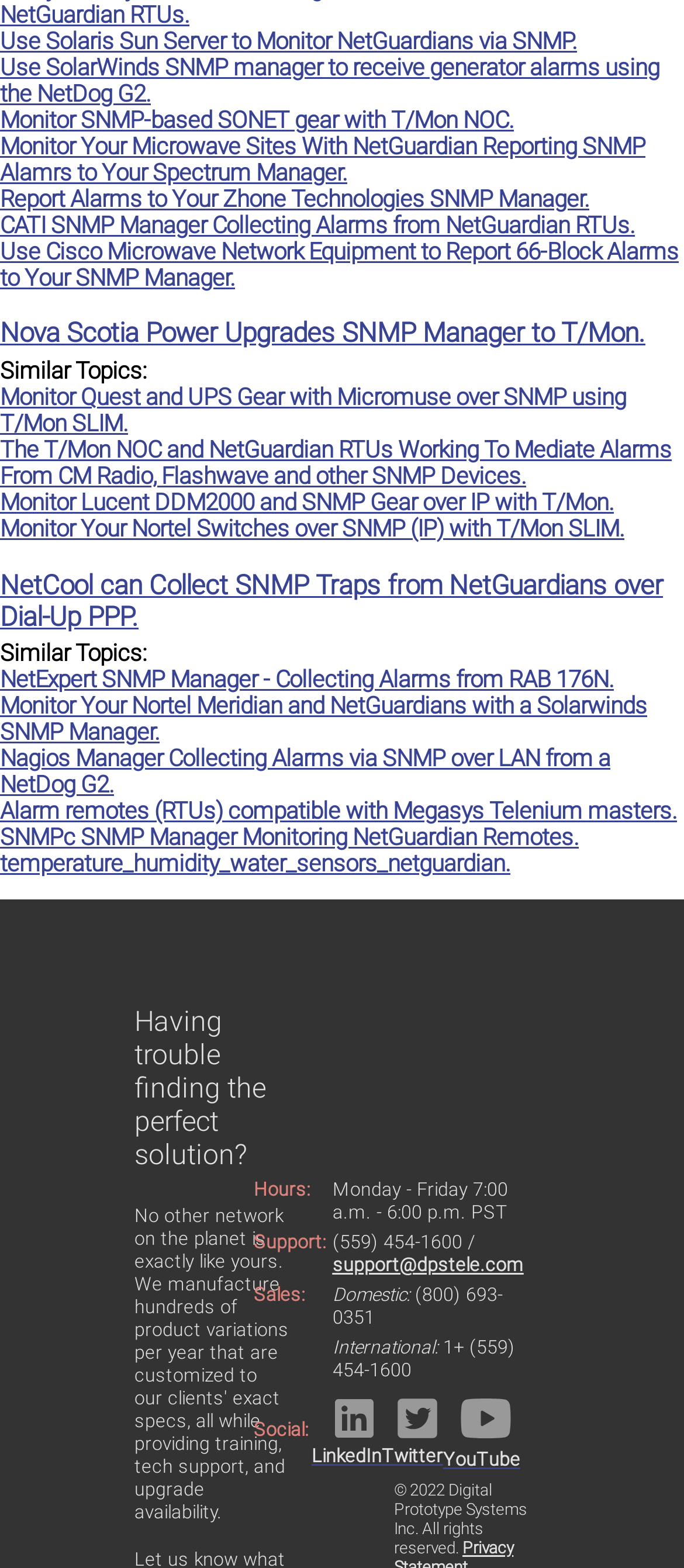Determine the bounding box coordinates for the UI element with the following description: "YouTube". The coordinates should be four float numbers between 0 and 1, represented as [left, top, right, bottom].

[0.648, 0.885, 0.76, 0.938]